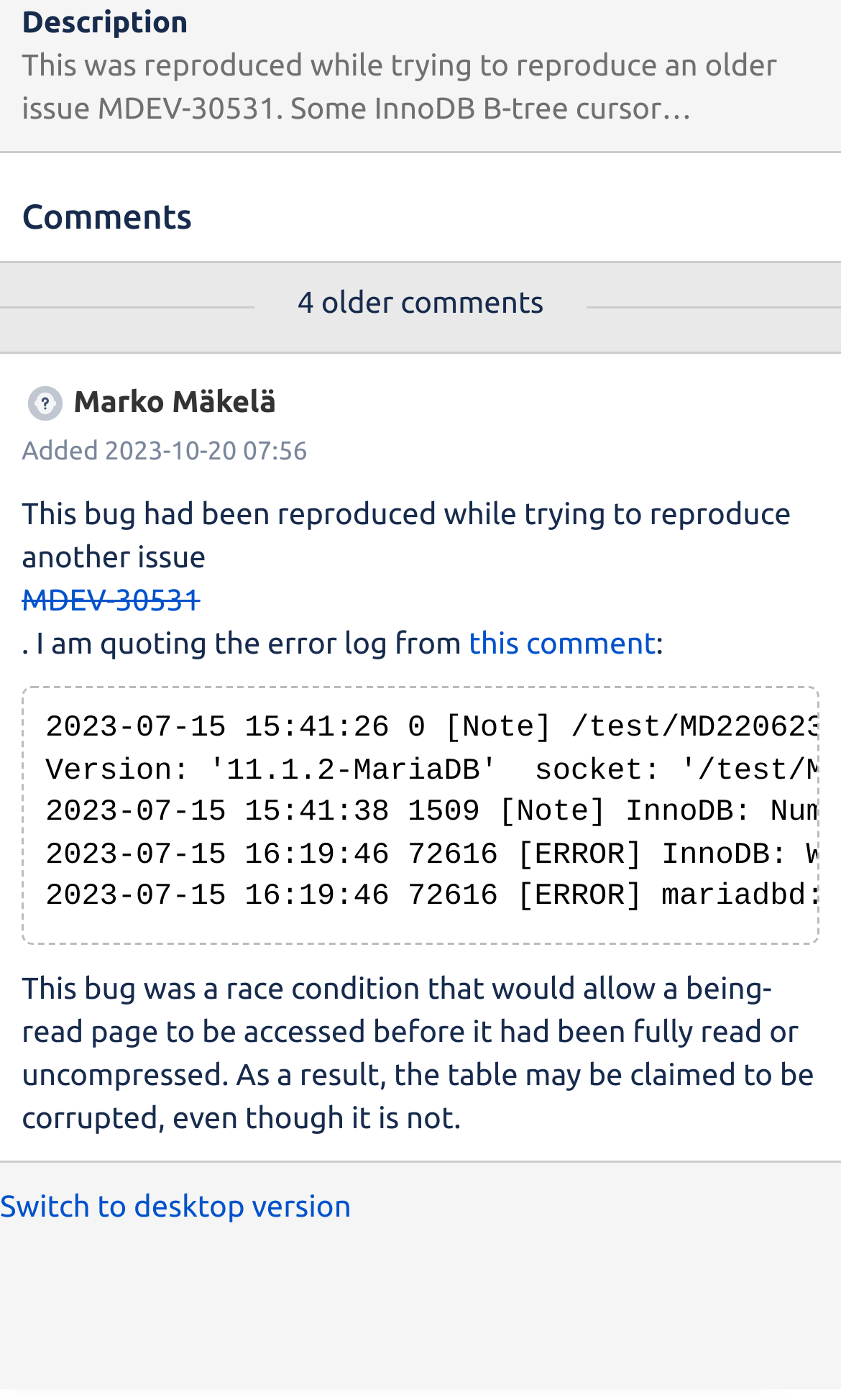Specify the bounding box coordinates (top-left x, top-left y, bottom-right x, bottom-right y) of the UI element in the screenshot that matches this description: Reddit

None